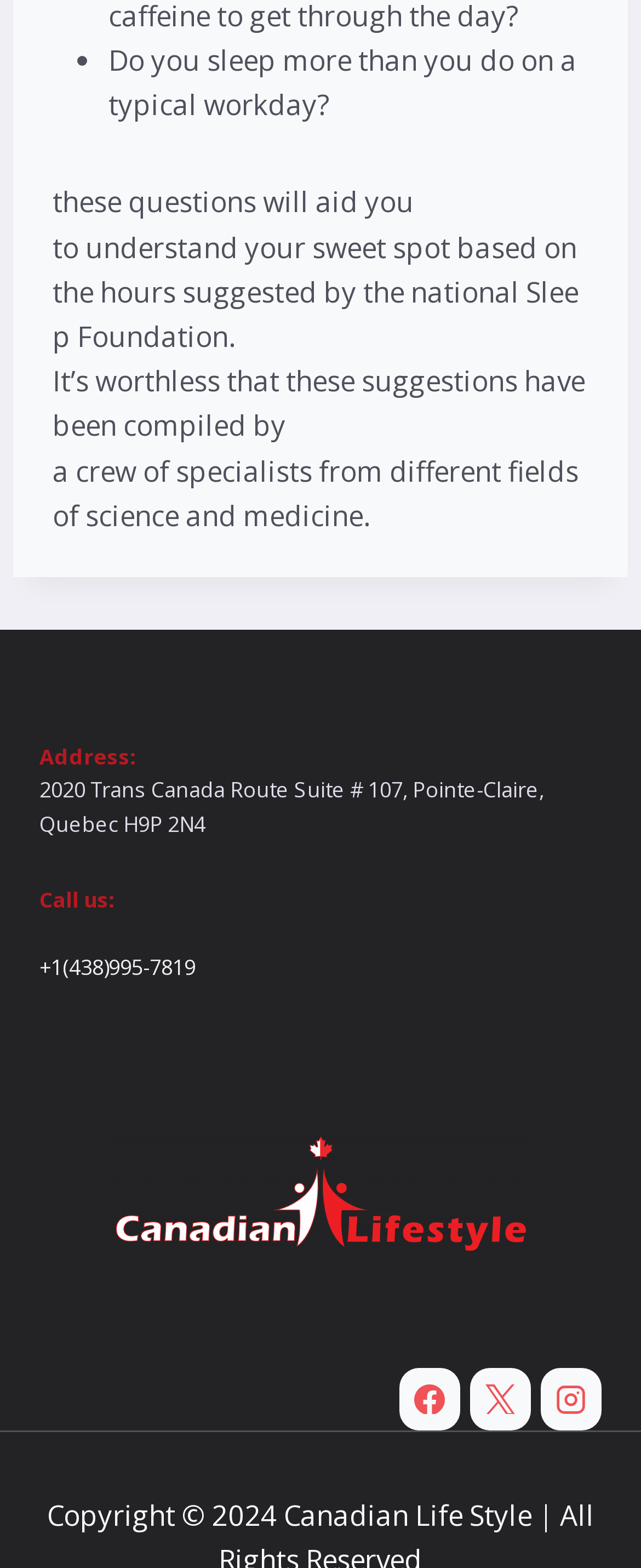Give the bounding box coordinates for this UI element: "X". The coordinates should be four float numbers between 0 and 1, arranged as [left, top, right, bottom].

[0.732, 0.873, 0.828, 0.912]